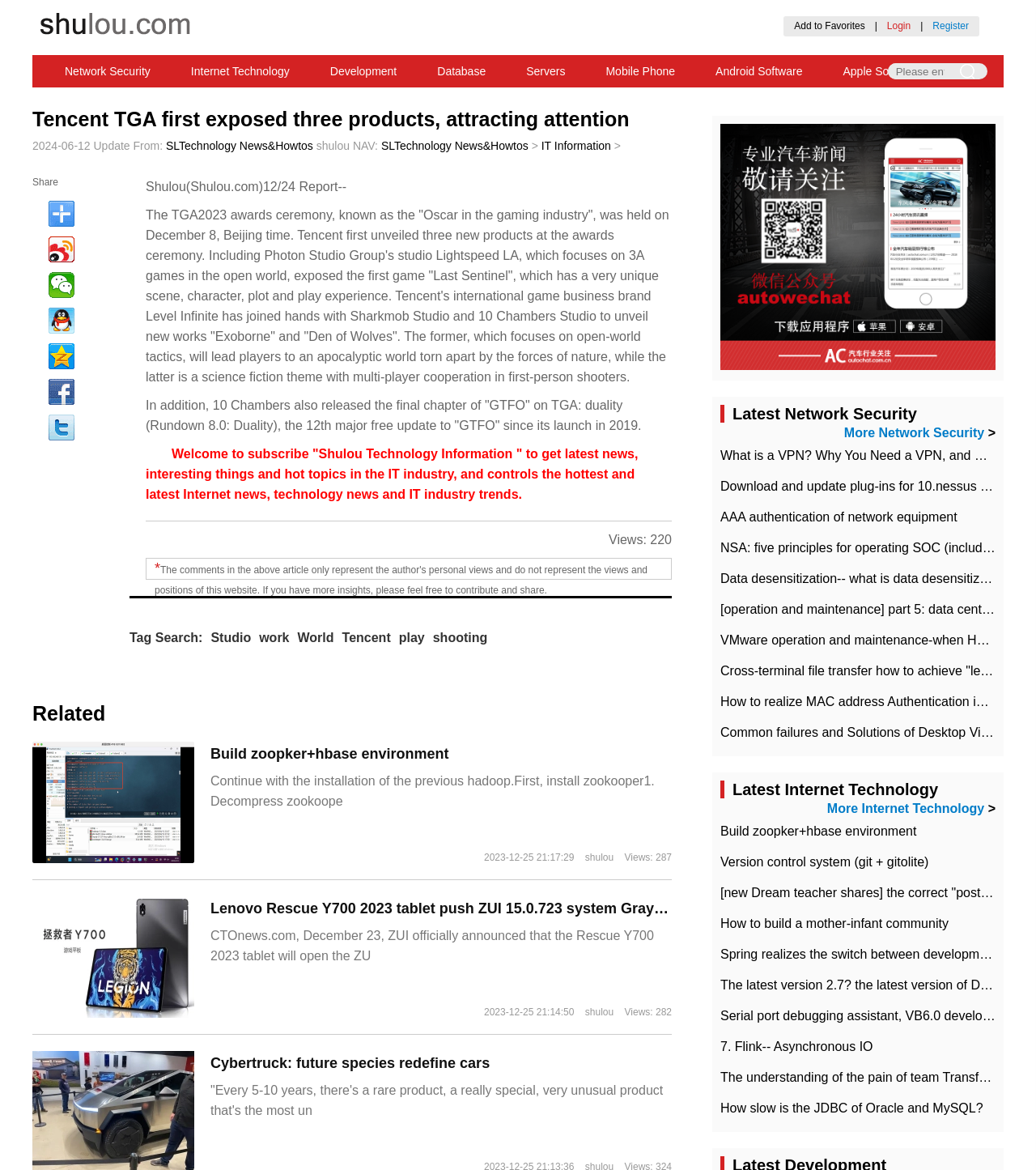Identify the bounding box coordinates for the element that needs to be clicked to fulfill this instruction: "Read more about 'Build zoopker+hbase environment'". Provide the coordinates in the format of four float numbers between 0 and 1: [left, top, right, bottom].

[0.203, 0.637, 0.433, 0.651]